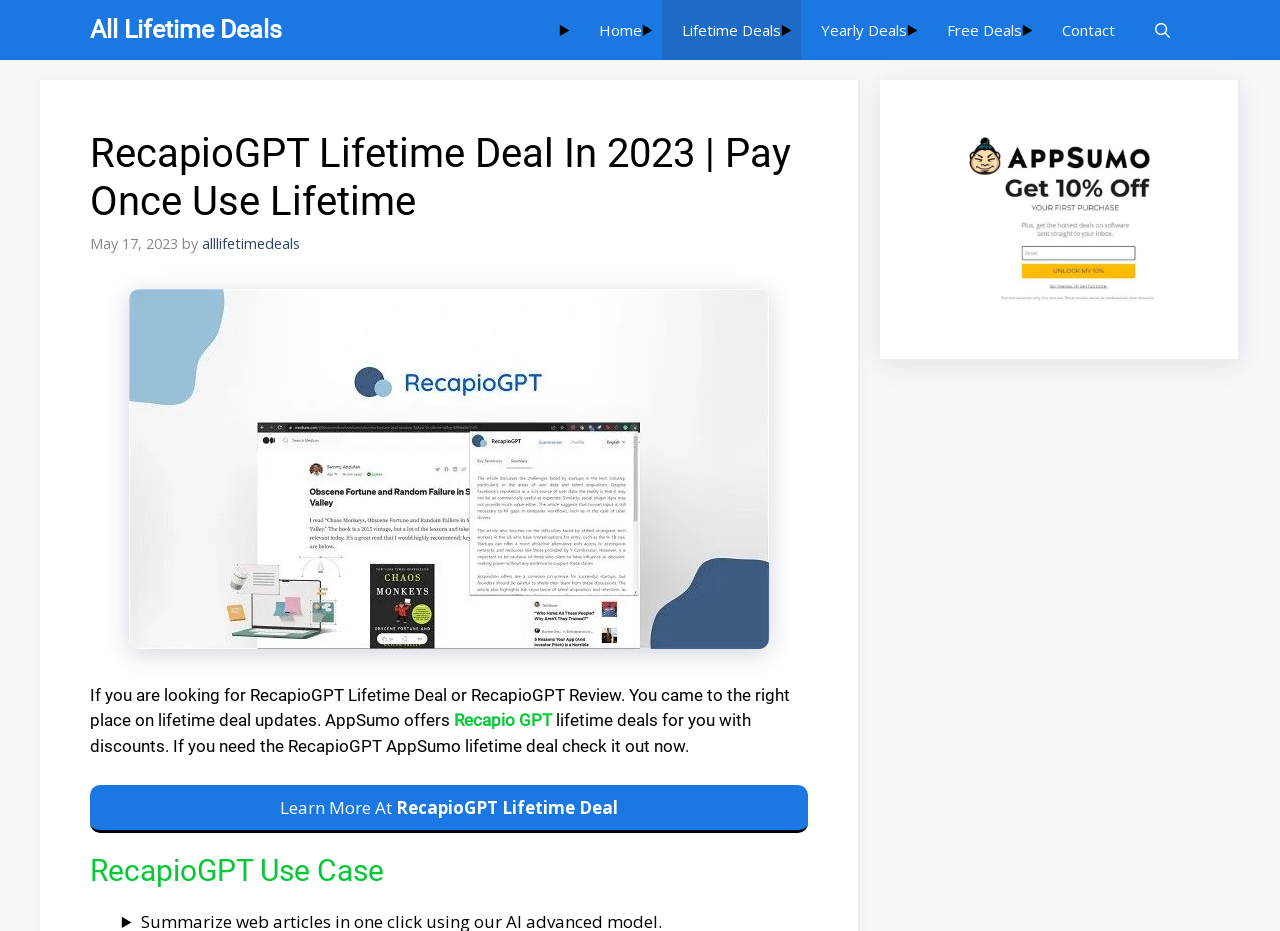Write an exhaustive caption that covers the webpage's main aspects.

The webpage is about RecapioGPT Lifetime Deal, with a primary navigation menu at the top that includes links to "All Lifetime Deals", "Home", "Lifetime Deals", "Yearly Deals", "Free Deals", and "Contact". There is also a search bar at the top right corner.

Below the navigation menu, there is a header section that displays the title "RecapioGPT Lifetime Deal In 2023 | Pay Once Use Lifetime" in a large font size. The title is accompanied by a timestamp "May 17, 2023" and a link to "alllifetimedeals".

To the right of the header section, there is an image related to RecapioGPT Lifetime Deal. Below the image, there is a paragraph of text that describes the RecapioGPT Lifetime Deal, mentioning that AppSumo offers the deal with discounts. The text also includes a link to "Recapio GPT" and another link to "Learn More At RecapioGPT Lifetime Deal".

Further down the page, there is a section with a heading "RecapioGPT Use Case". On the right side of the page, there is a complementary section that contains an image with a caption "AppSumo 10% Discount".